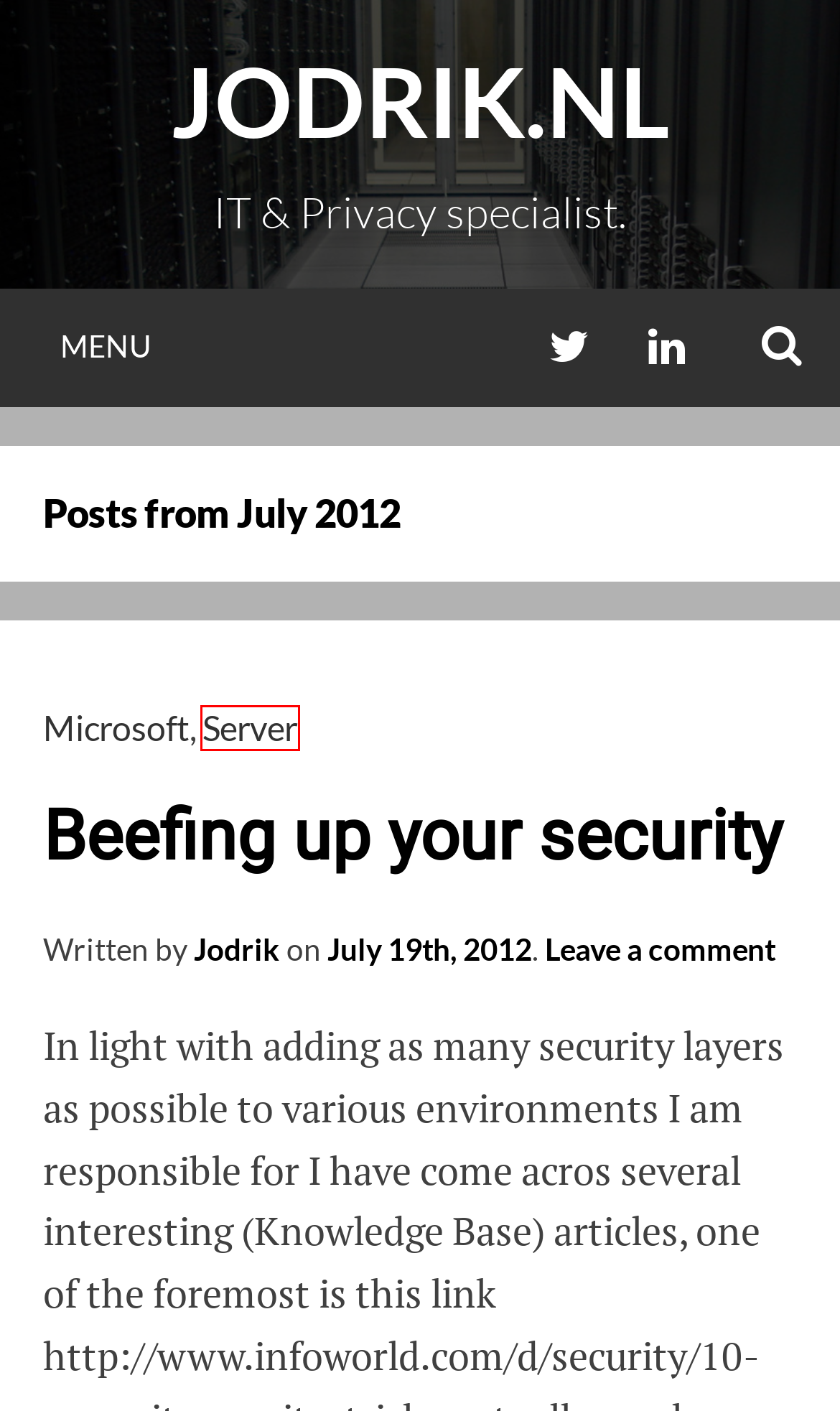Given a webpage screenshot featuring a red rectangle around a UI element, please determine the best description for the new webpage that appears after the element within the bounding box is clicked. The options are:
A. Microsoft Archives - Jodrik.nl
B. Beefing up your security - Jodrik.nl
C. WordPress Archives - Jodrik.nl
D. Jodrik, Author at Jodrik.nl
E. Client Archives - Jodrik.nl
F. September 2012 - Jodrik.nl
G. Server Archives - Jodrik.nl
H. January 2012 - Jodrik.nl

G